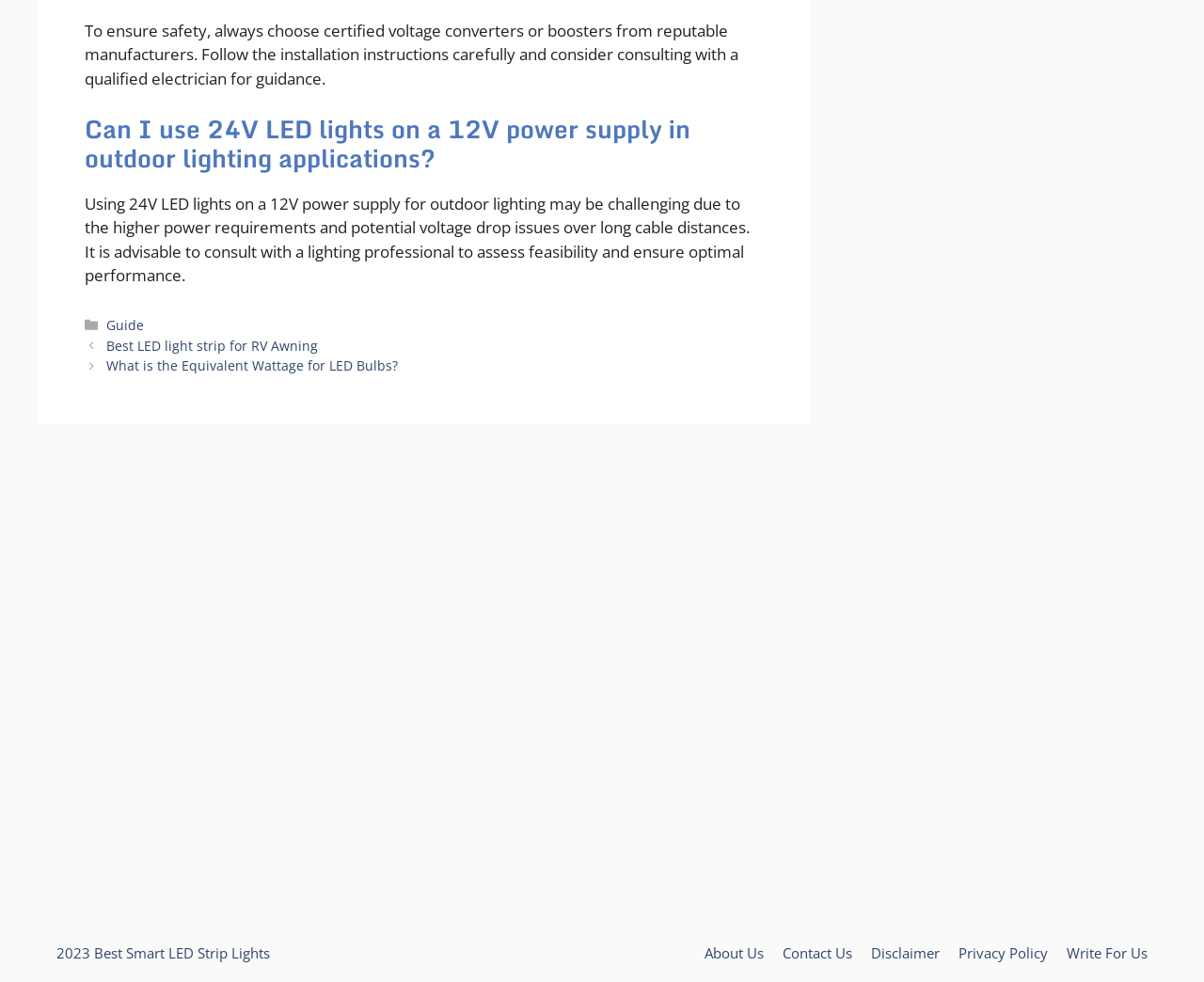Locate the bounding box coordinates of the segment that needs to be clicked to meet this instruction: "Click on the 'Guide' link".

[0.088, 0.322, 0.12, 0.34]